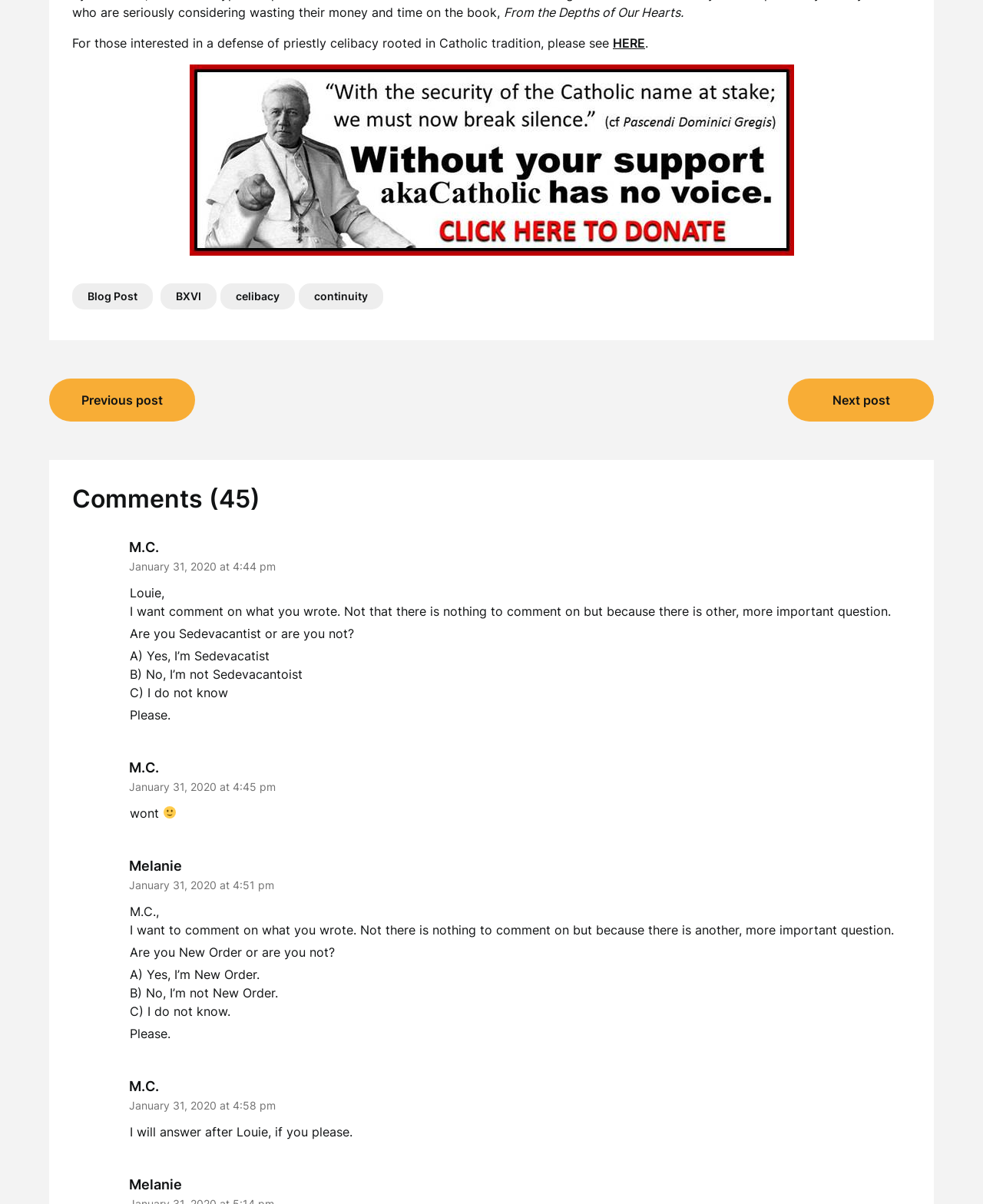How many links are there in the navigation section?
Give a one-word or short-phrase answer derived from the screenshot.

2